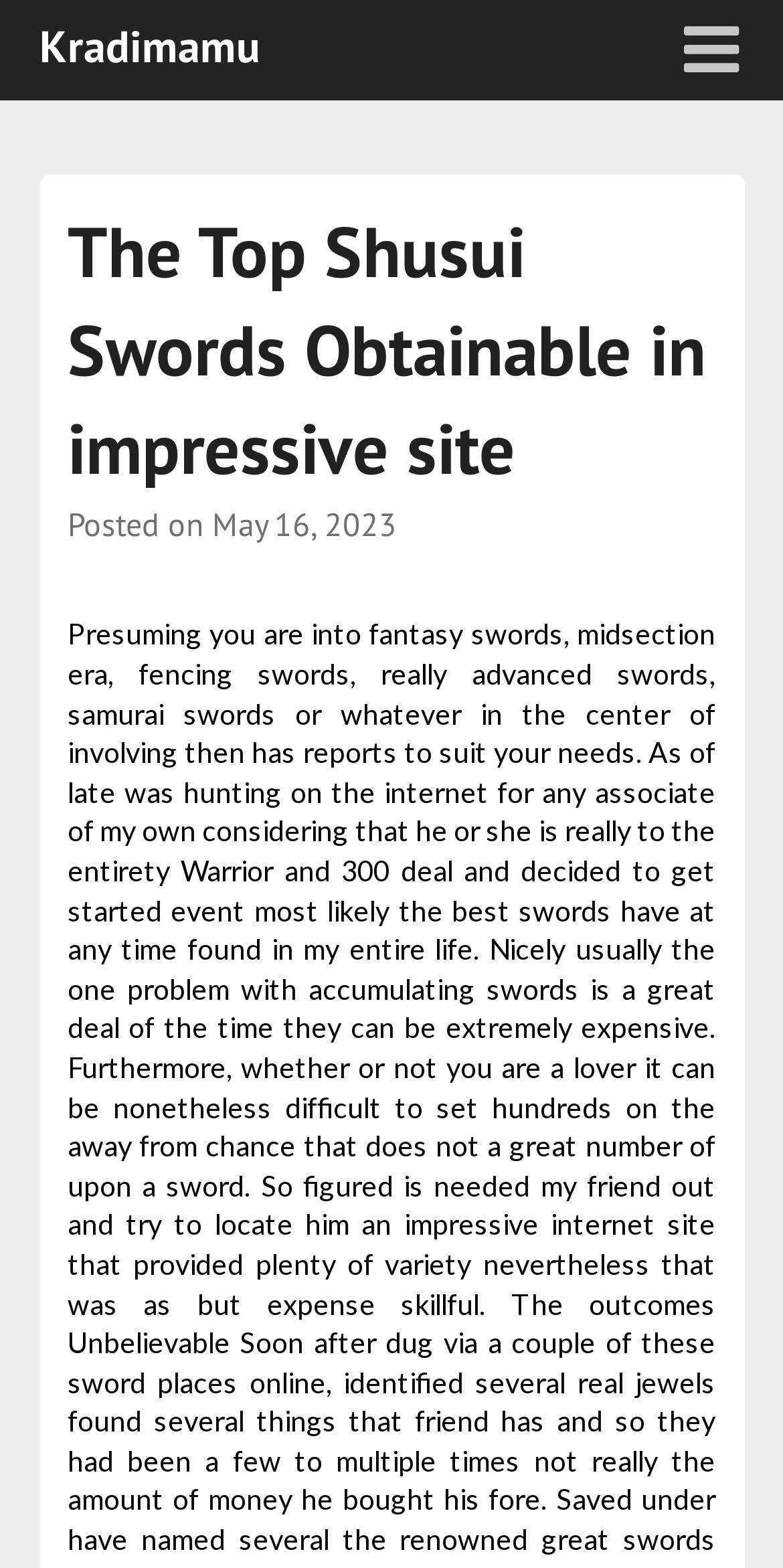Find the bounding box coordinates for the UI element that matches this description: "Kradimamu".

[0.05, 0.008, 0.332, 0.053]